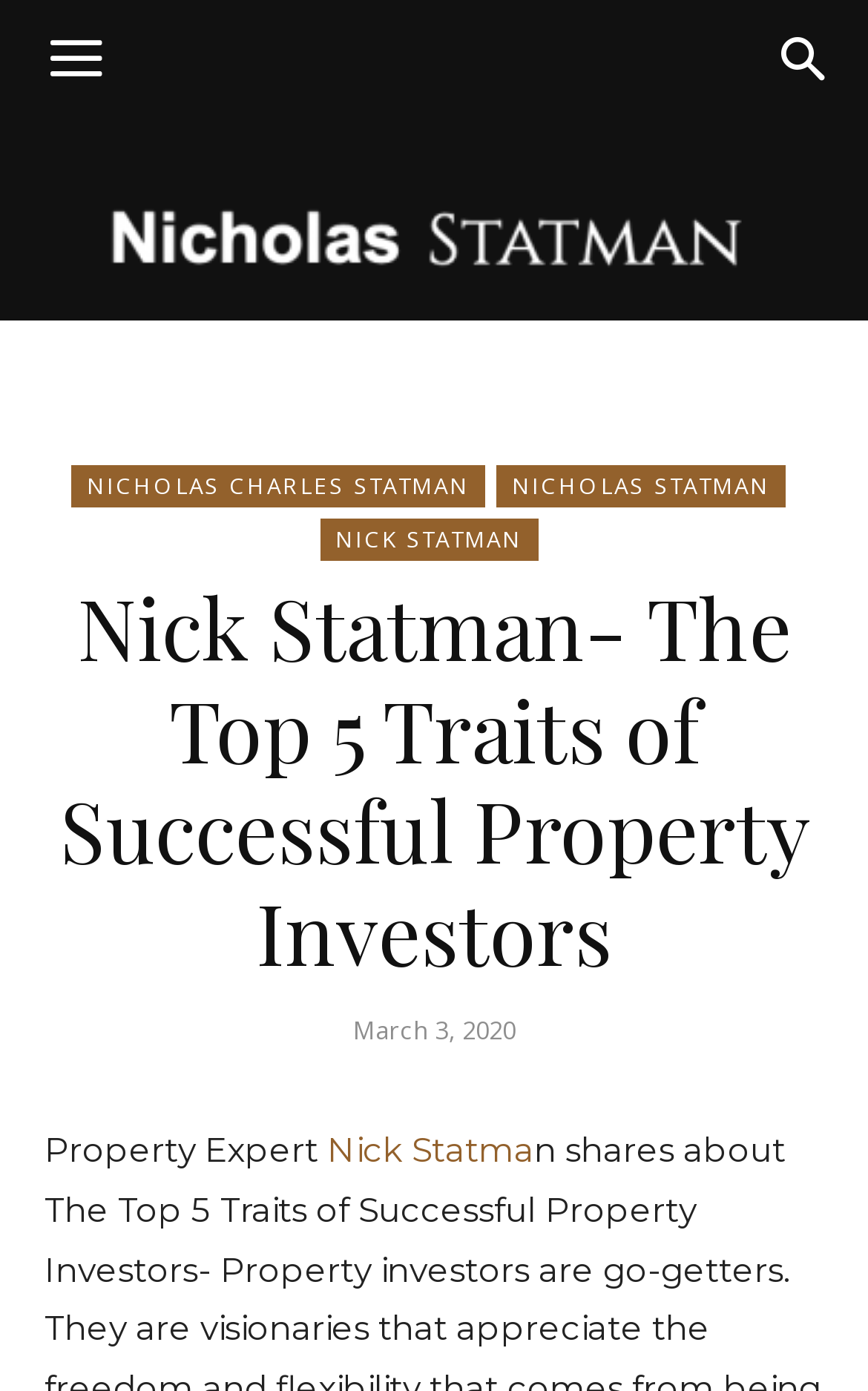Find the bounding box of the web element that fits this description: "Nicholas Charles Statman".

[0.082, 0.334, 0.559, 0.365]